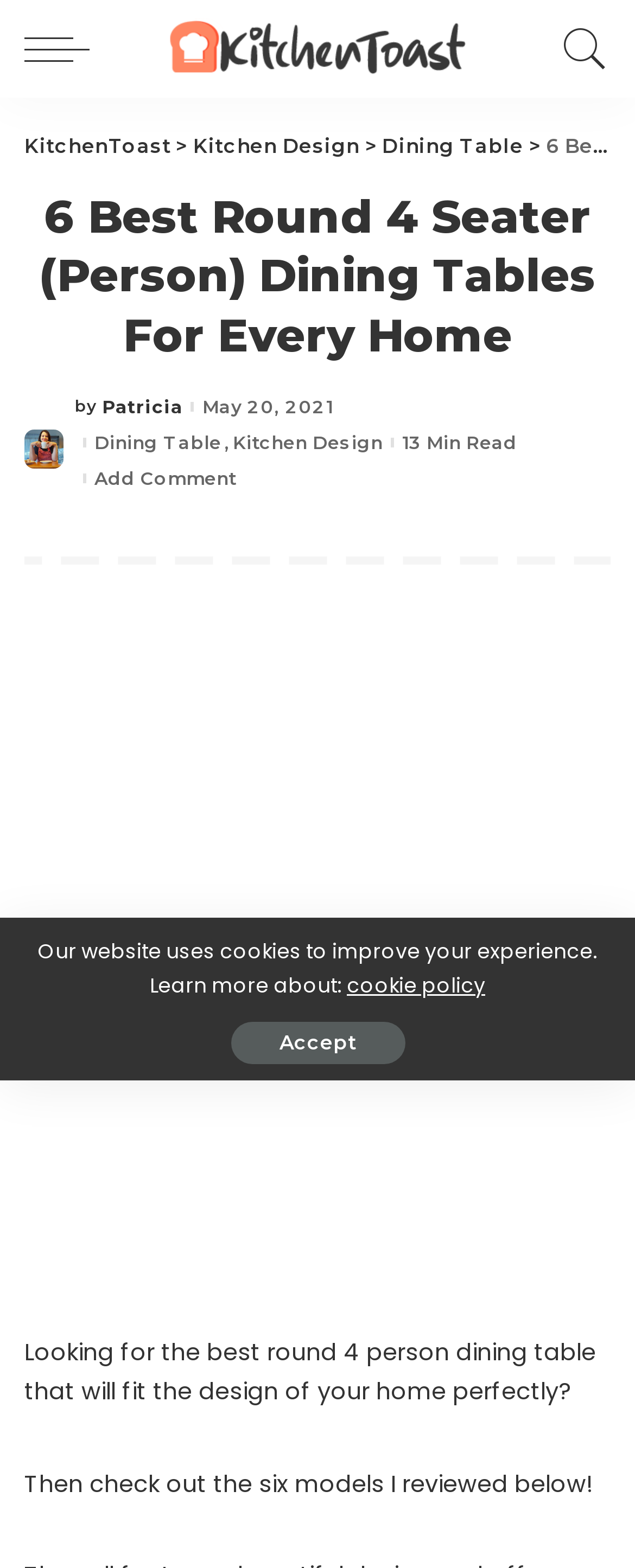Please identify the bounding box coordinates of the element's region that I should click in order to complete the following instruction: "View Patricia's profile". The bounding box coordinates consist of four float numbers between 0 and 1, i.e., [left, top, right, bottom].

[0.038, 0.274, 0.1, 0.299]